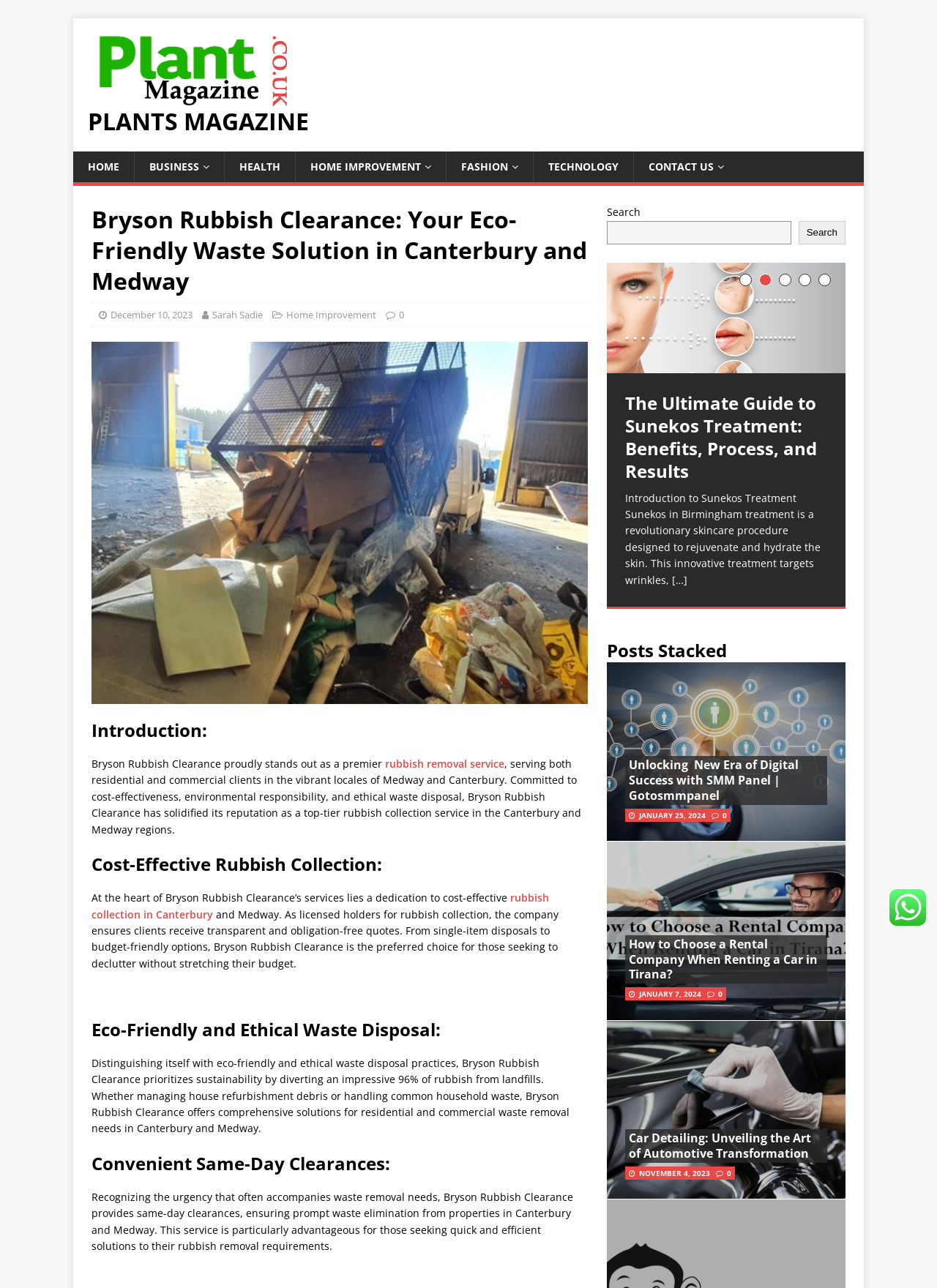Using the details from the image, please elaborate on the following question: How much of rubbish is diverted from landfills by Bryson Rubbish Clearance?

According to the webpage, Bryson Rubbish Clearance prioritizes sustainability by diverting an impressive 96% of rubbish from landfills.